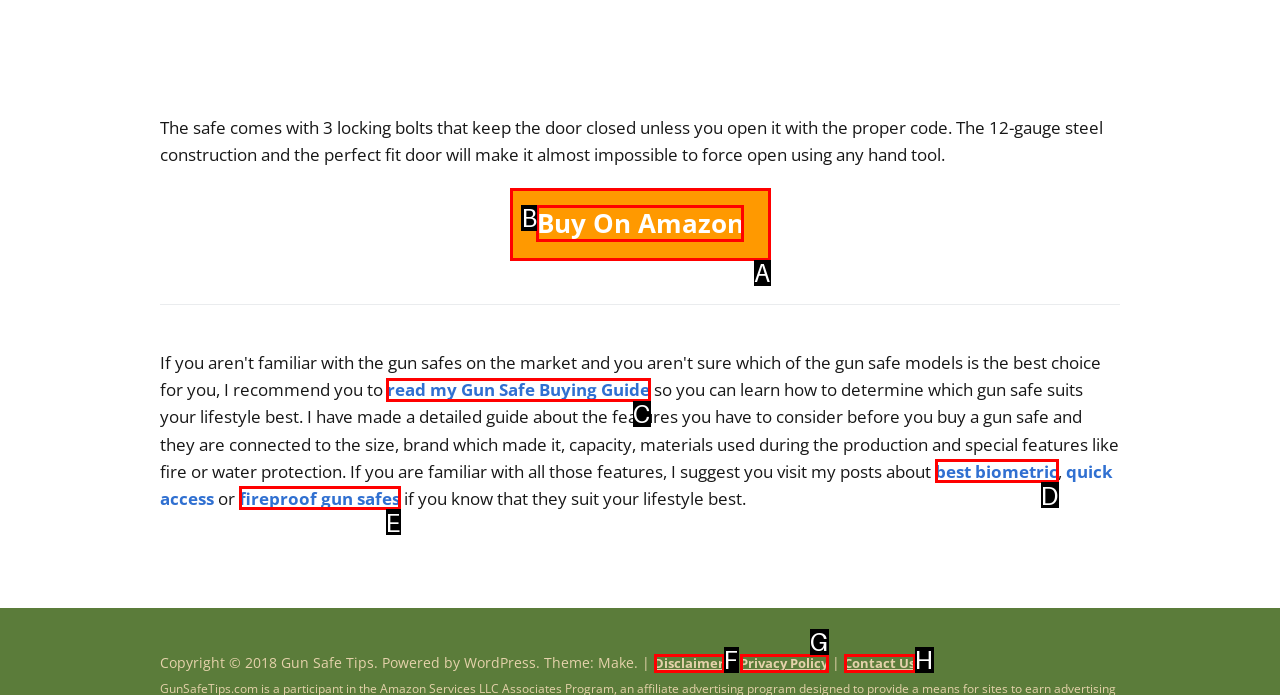Identify the correct letter of the UI element to click for this task: Read the Gun Safe Buying Guide
Respond with the letter from the listed options.

C